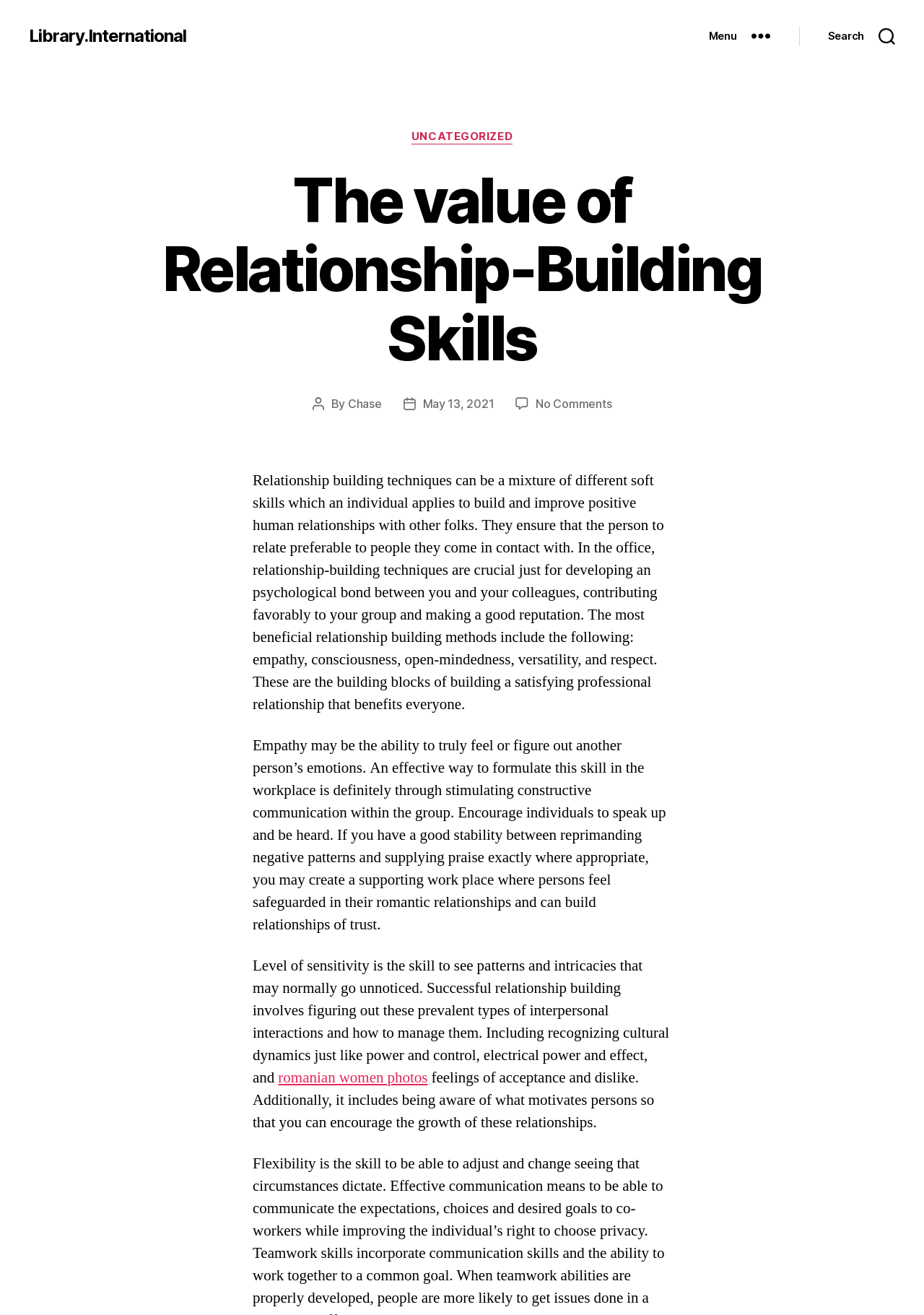Please identify the bounding box coordinates of the element I should click to complete this instruction: 'Visit the 'Library.International' website'. The coordinates should be given as four float numbers between 0 and 1, like this: [left, top, right, bottom].

[0.031, 0.021, 0.202, 0.034]